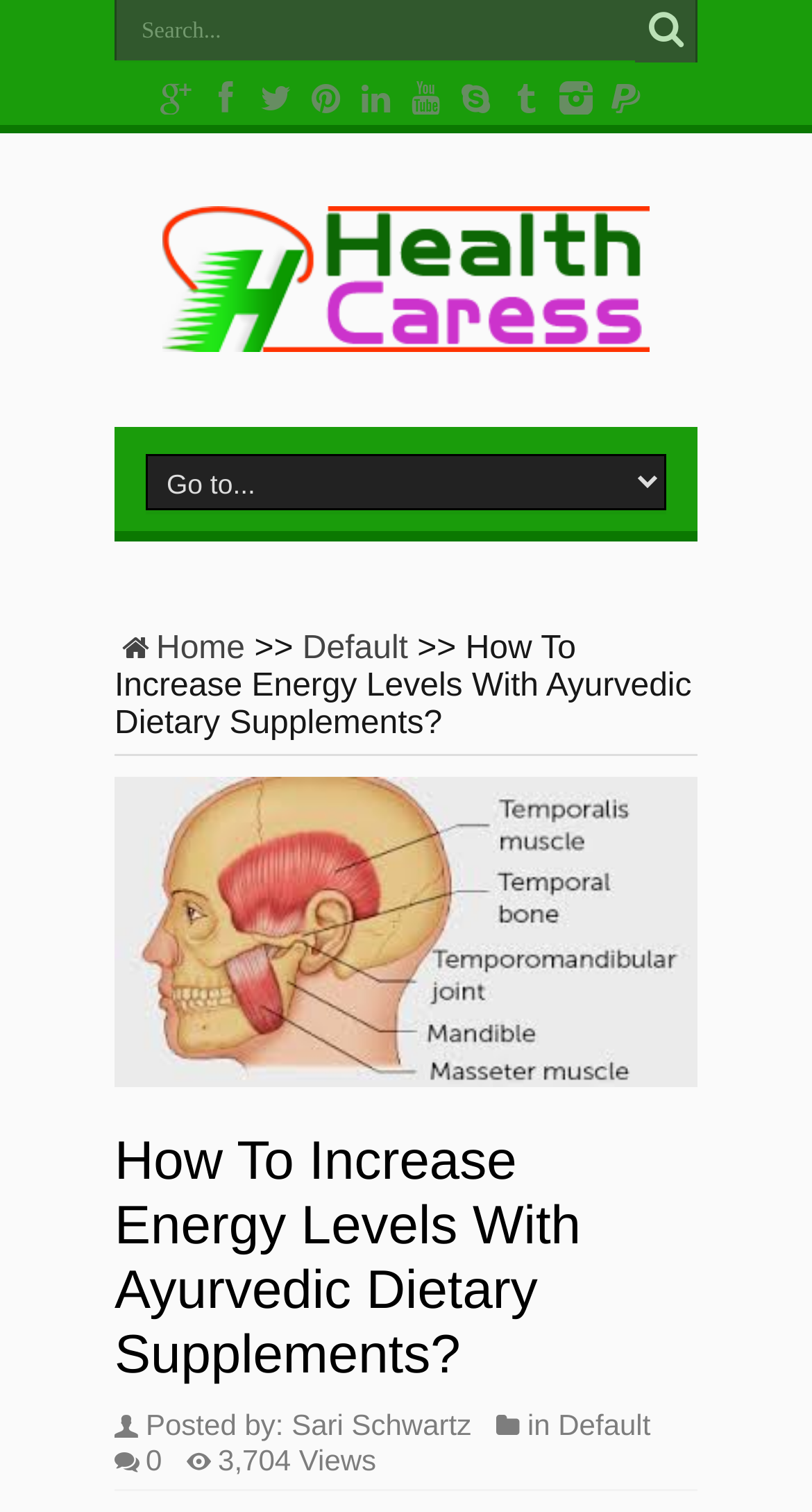Provide the bounding box coordinates of the HTML element described by the text: "input value="Search..." name="s" value="Search..."".

[0.141, 0.0, 0.782, 0.04]